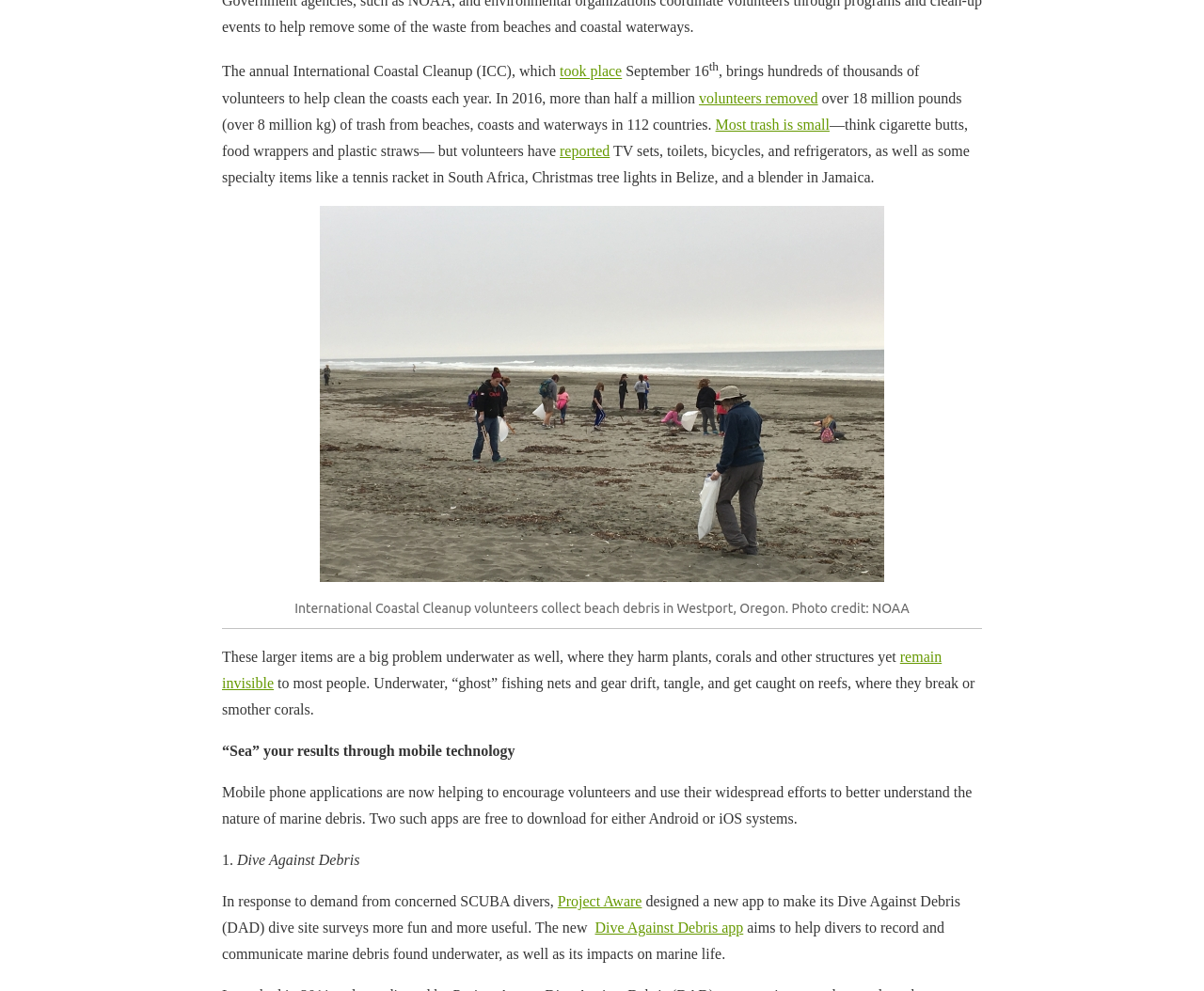Based on the visual content of the image, answer the question thoroughly: What is the problem with larger items underwater?

According to the text, larger items such as TV sets, toilets, bicycles, and refrigerators are a big problem underwater as they harm plants, corals, and other structures, as mentioned in the sentence 'These larger items are a big problem underwater as well, where they harm plants, corals and other structures yet'.